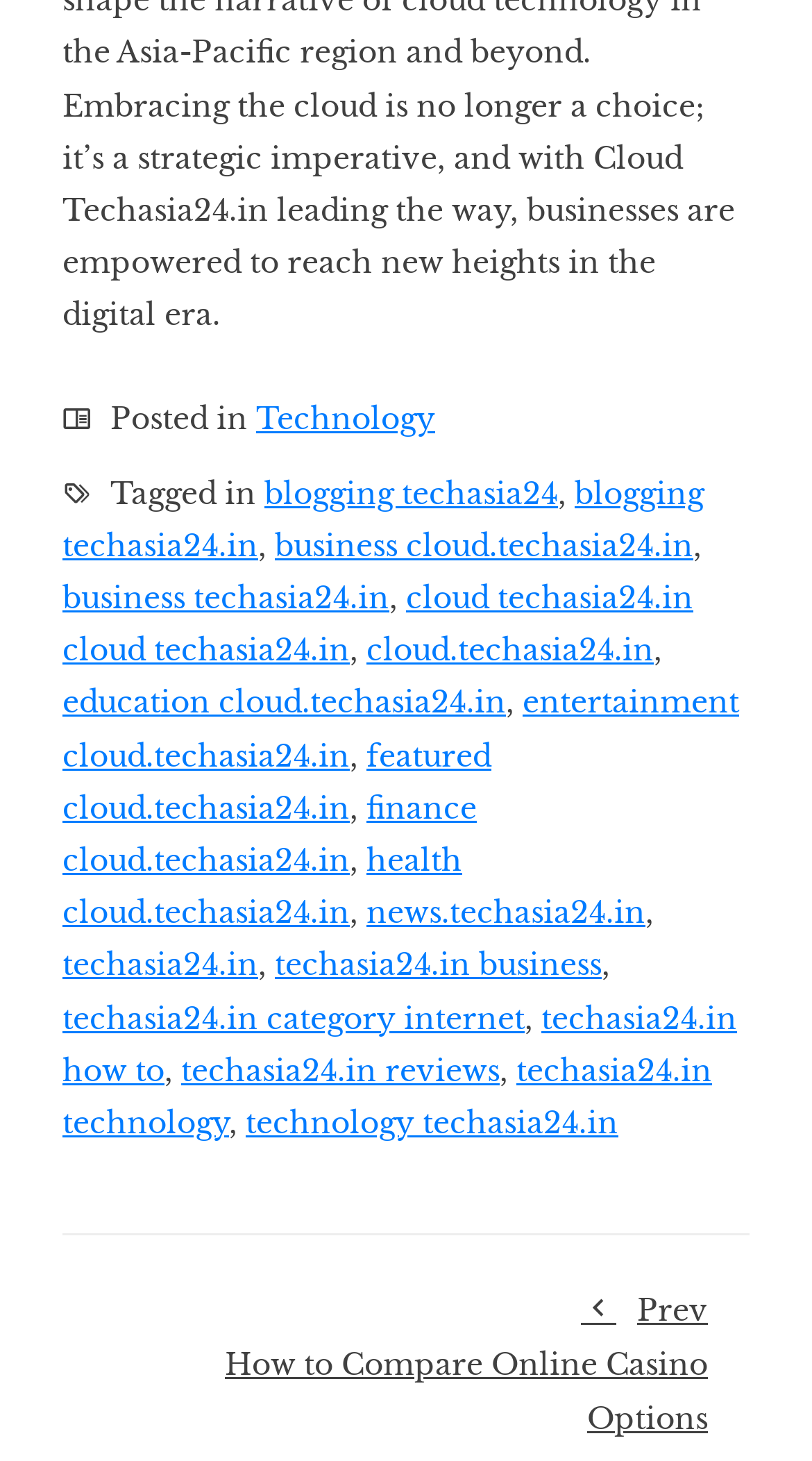What is the title of the previous article?
By examining the image, provide a one-word or phrase answer.

How to Compare Online Casino Options